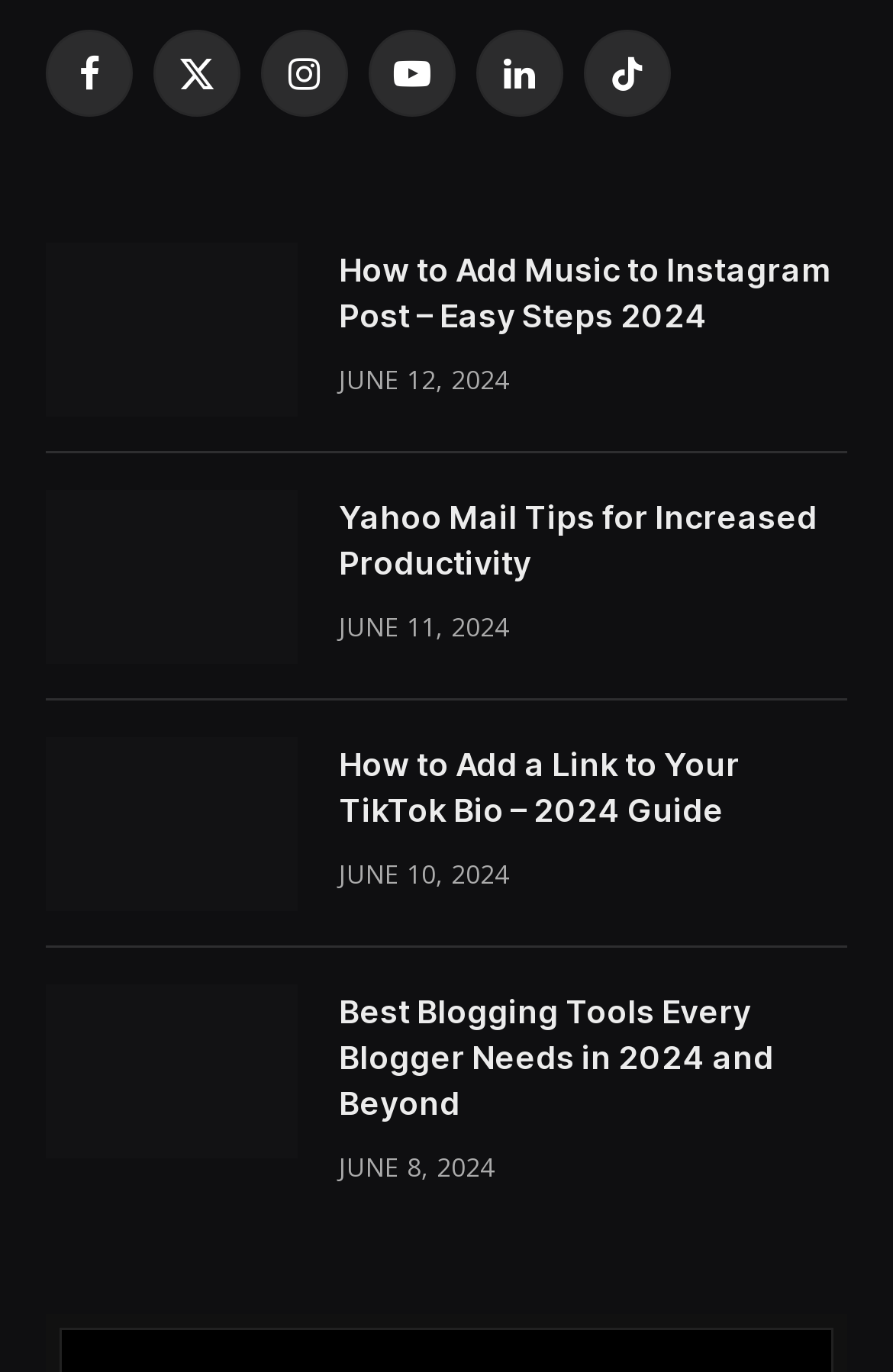Answer briefly with one word or phrase:
How many articles are on the webpage?

4